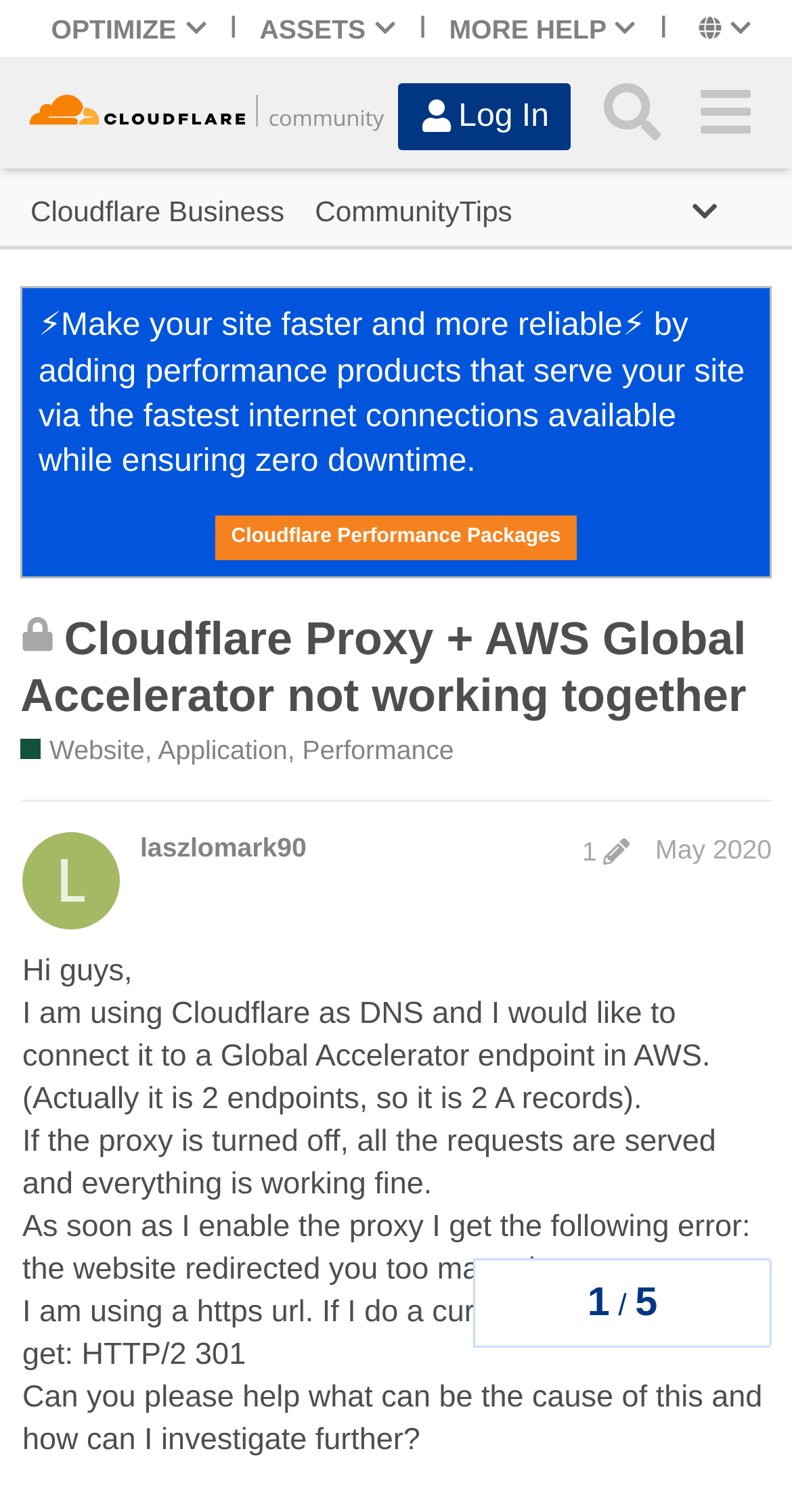Extract the top-level heading from the webpage and provide its text.

Cloudflare Proxy + AWS Global Accelerator not working together